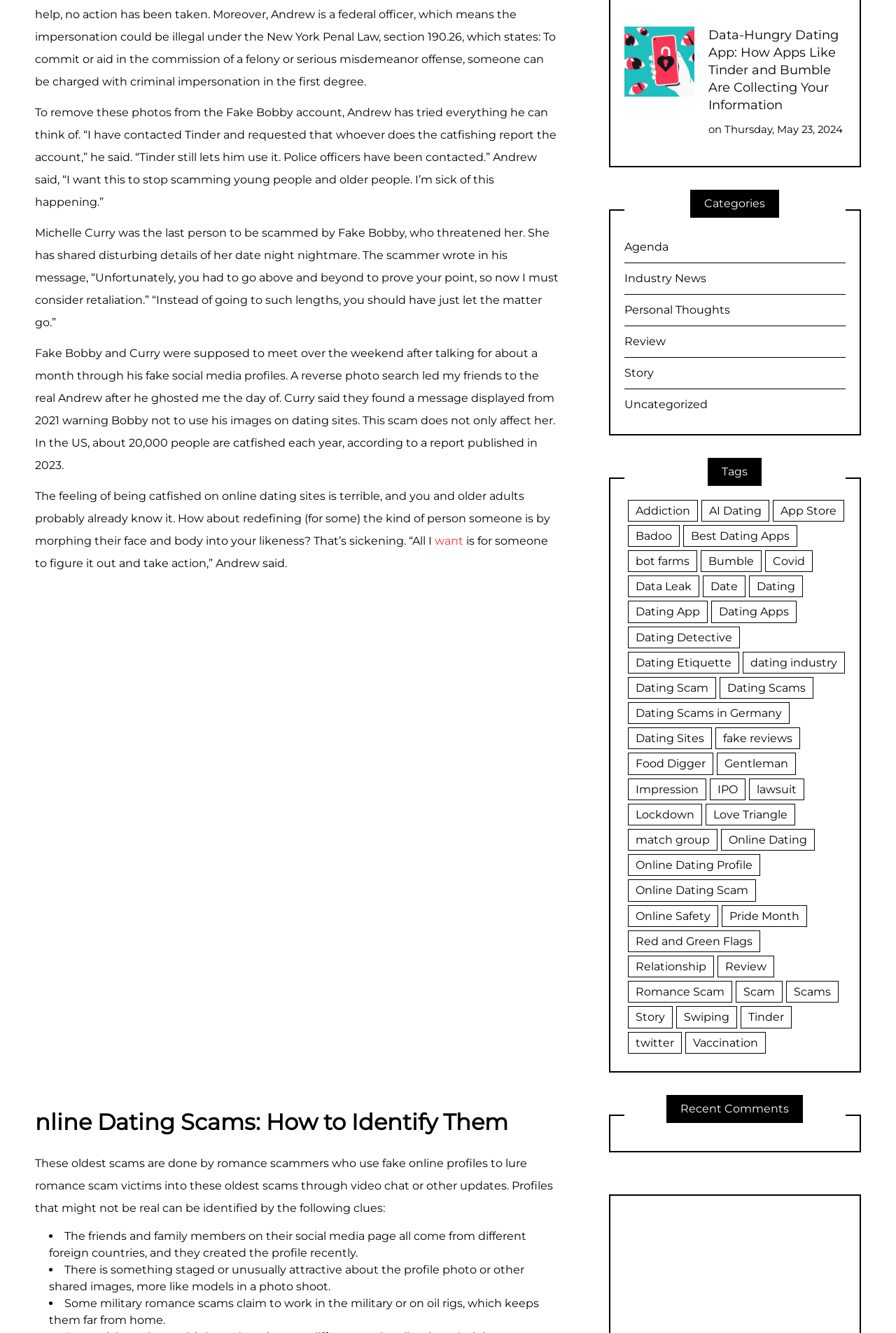Please locate the bounding box coordinates for the element that should be clicked to achieve the following instruction: "Read the article 'Online Dating Scams: How to Identify Them'". Ensure the coordinates are given as four float numbers between 0 and 1, i.e., [left, top, right, bottom].

[0.039, 0.832, 0.626, 0.852]